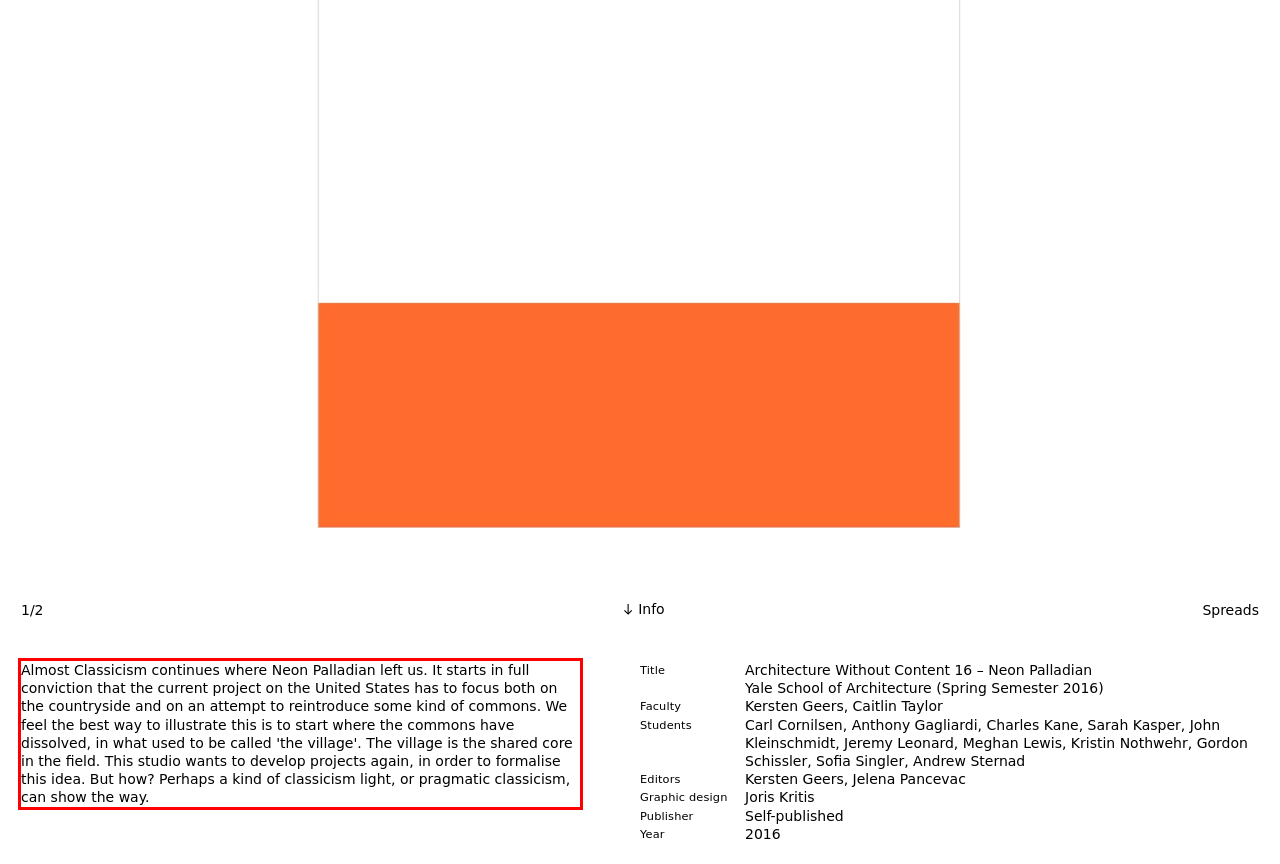There is a screenshot of a webpage with a red bounding box around a UI element. Please use OCR to extract the text within the red bounding box.

Almost Classicism continues where Neon Palladian left us. It starts in full conviction that the current project on the United States has to focus both on the countryside and on an attempt to reintroduce some kind of commons. We feel the best way to illustrate this is to start where the commons have dissolved, in what used to be called 'the village'. The village is the shared core in the field. This studio wants to develop projects again, in order to formalise this idea. But how? Perhaps a kind of classicism light, or pragmatic classicism, can show the way.